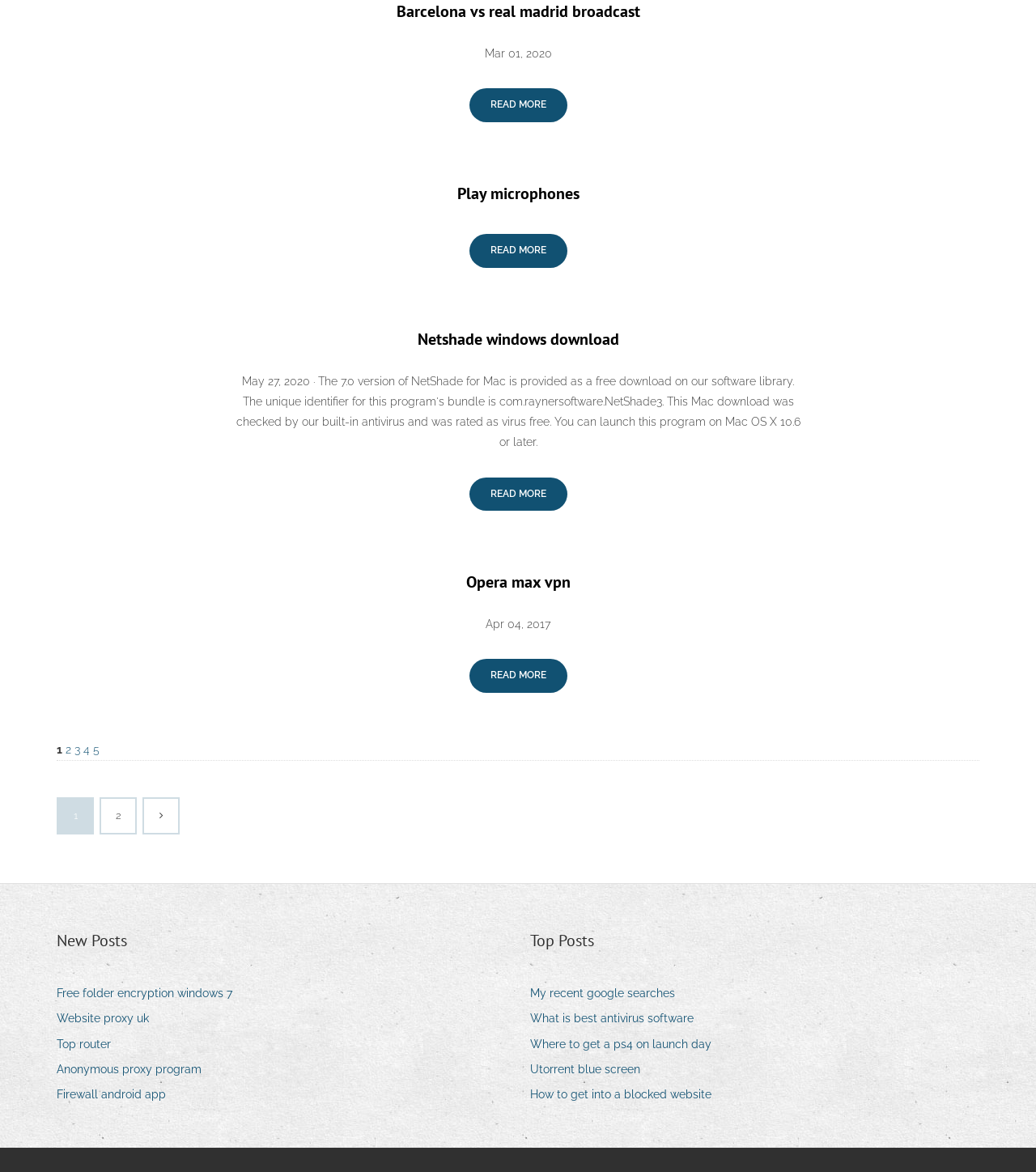Answer the following query concisely with a single word or phrase:
What is the main topic of the webpage?

News articles